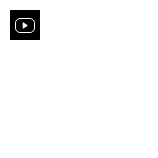Give a one-word or short-phrase answer to the following question: 
What is the nickname Kate Middleton can no longer use for Prince William?

Not specified